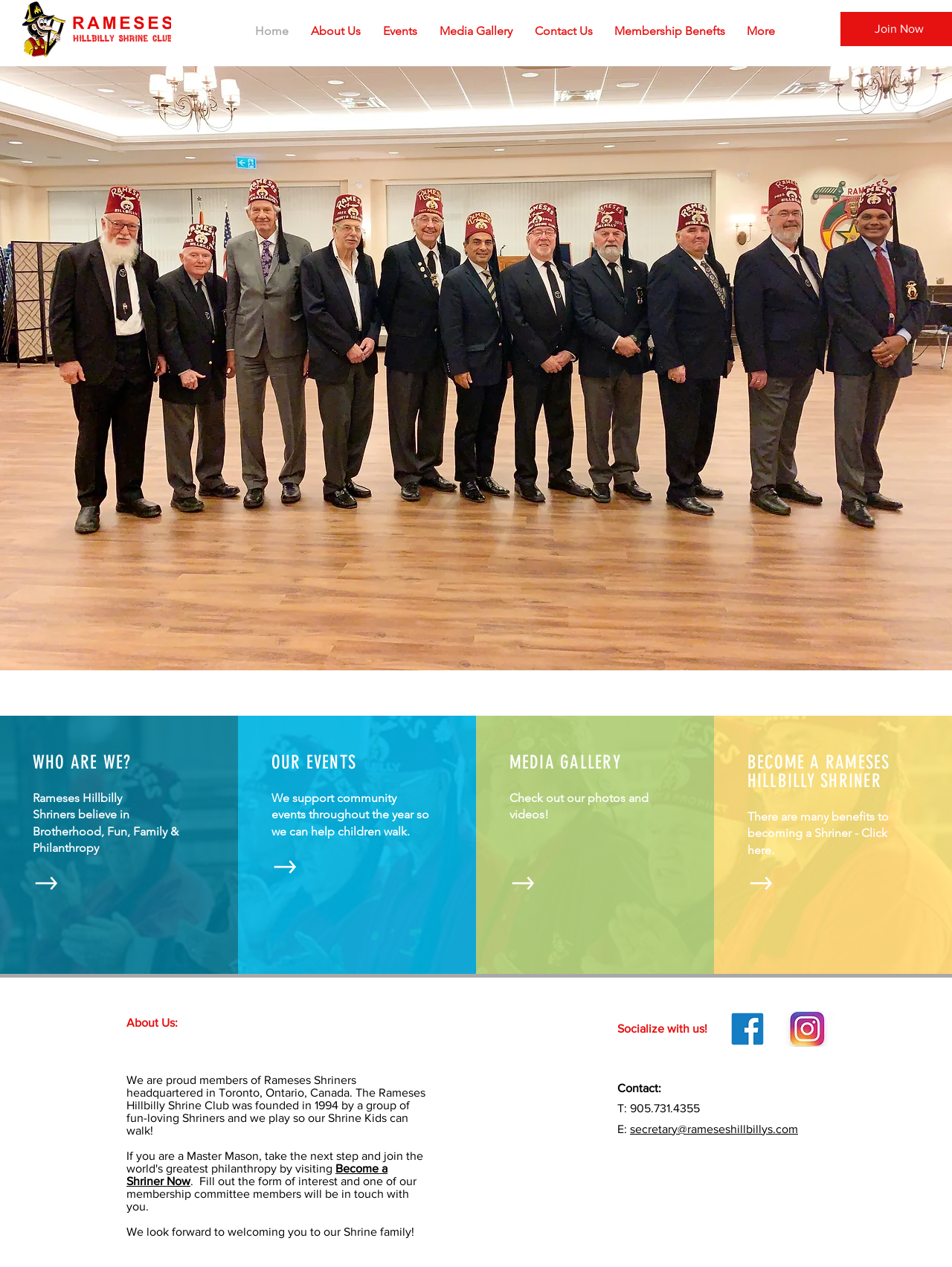Please locate the clickable area by providing the bounding box coordinates to follow this instruction: "Become a Shriner Now".

[0.133, 0.917, 0.407, 0.937]